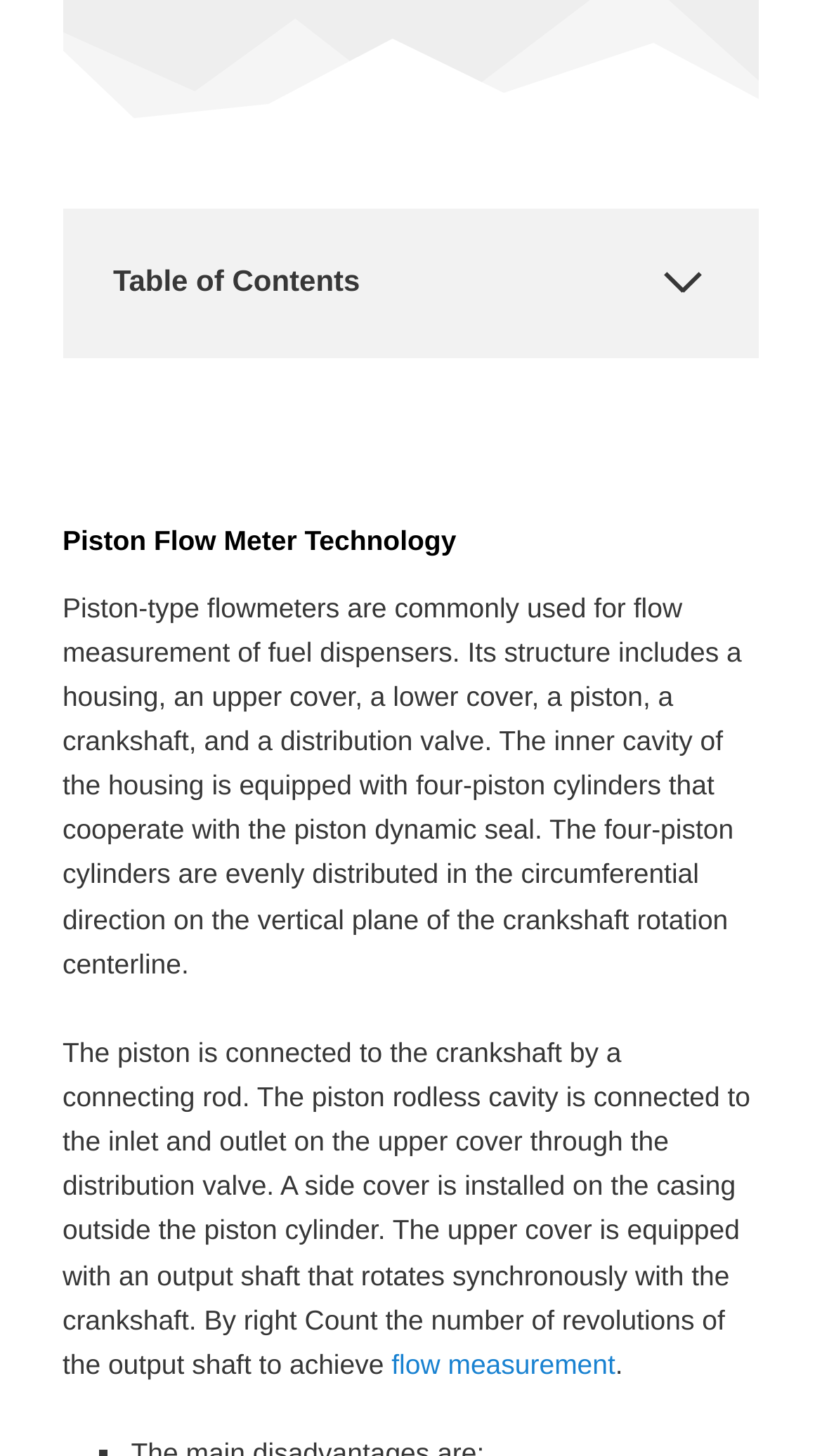What is the function of the distribution valve?
Using the image as a reference, deliver a detailed and thorough answer to the question.

According to the webpage, the piston rodless cavity is connected to the inlet and outlet on the upper cover through the distribution valve, implying that the distribution valve serves to connect these components.